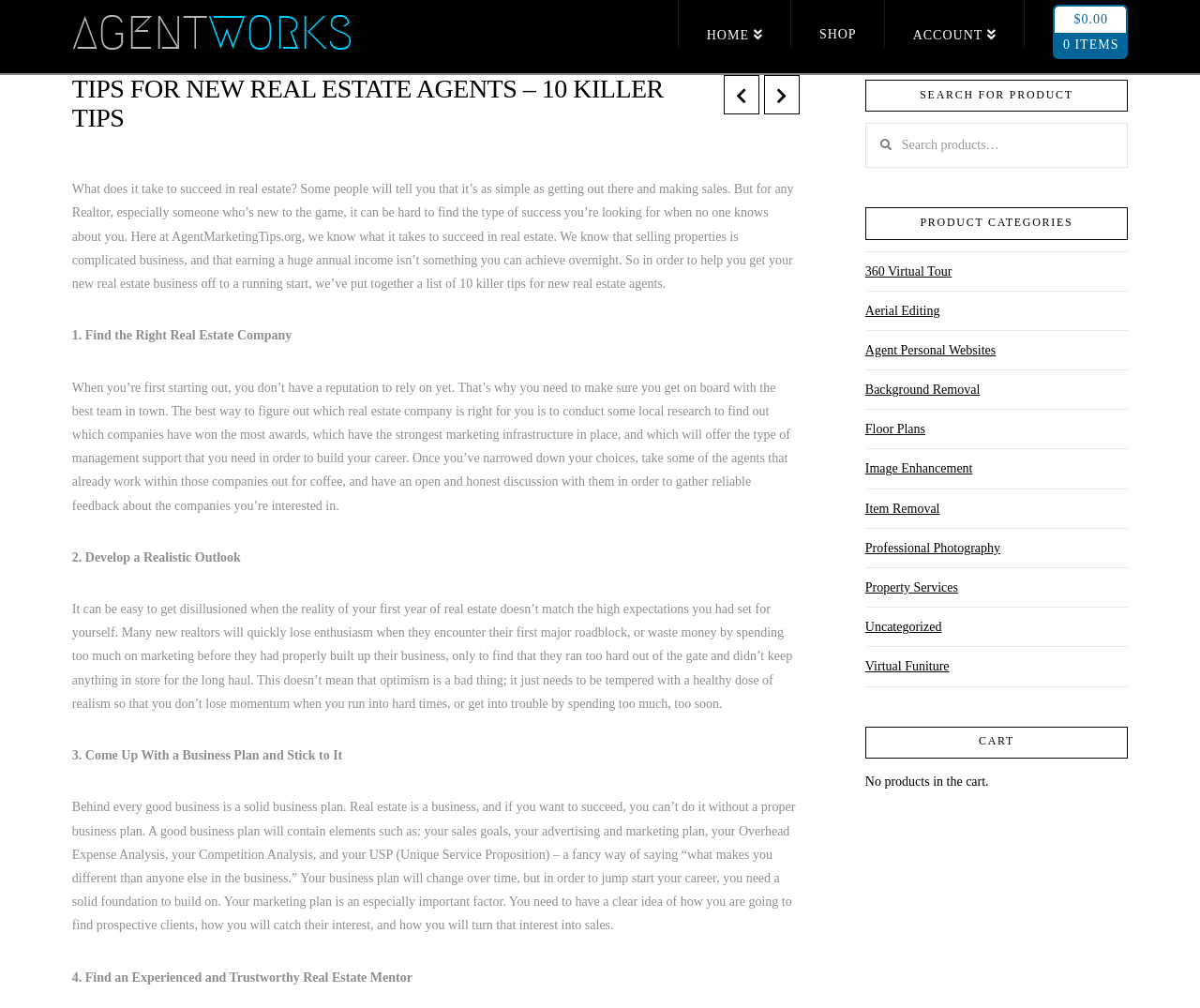Highlight the bounding box coordinates of the element you need to click to perform the following instruction: "View the 'TIPS FOR NEW REAL ESTATE AGENTS – 10 KILLER TIPS' article."

[0.06, 0.075, 0.666, 0.132]